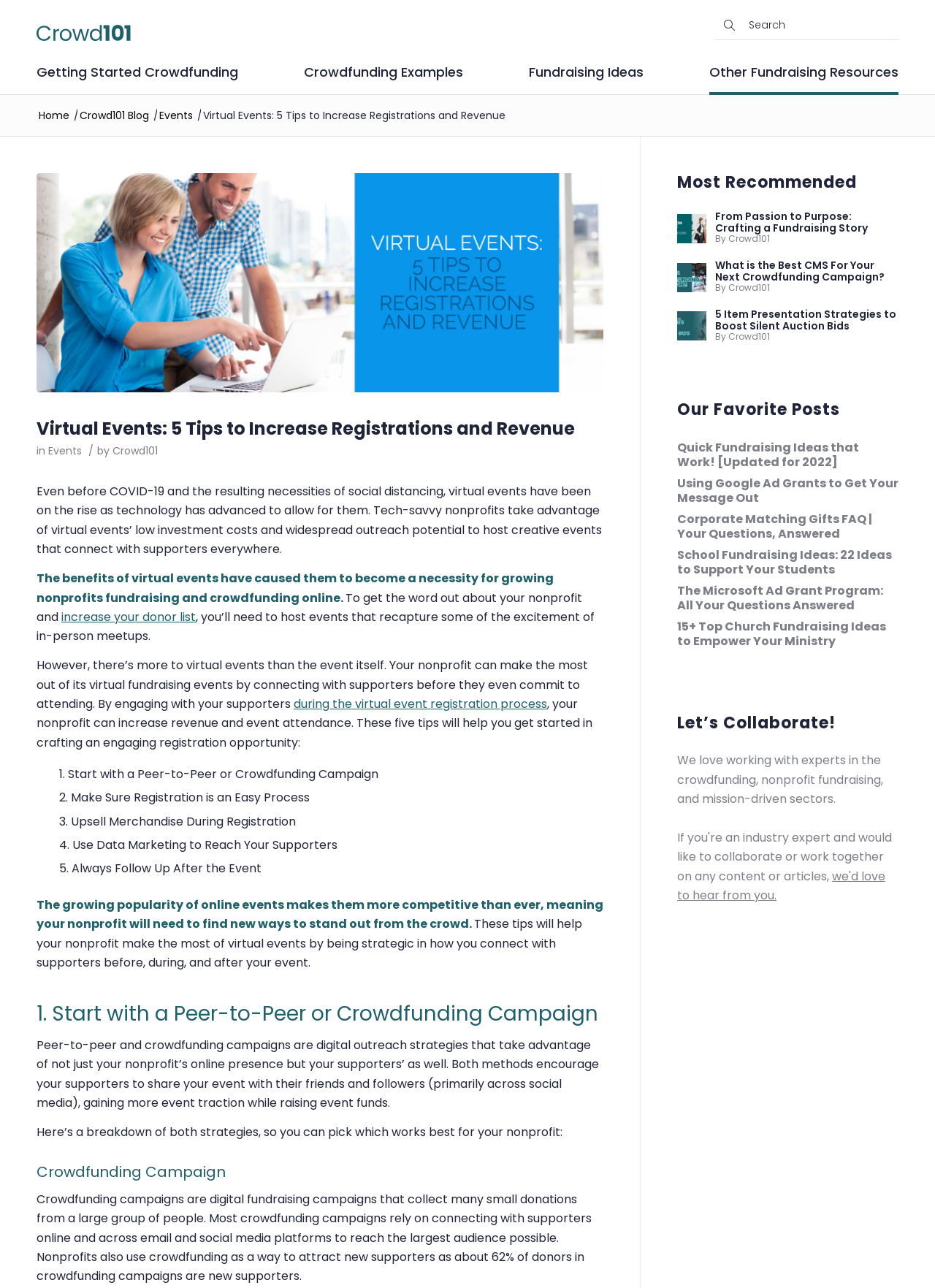Determine and generate the text content of the webpage's headline.

Virtual Events: 5 Tips to Increase Registrations and Revenue